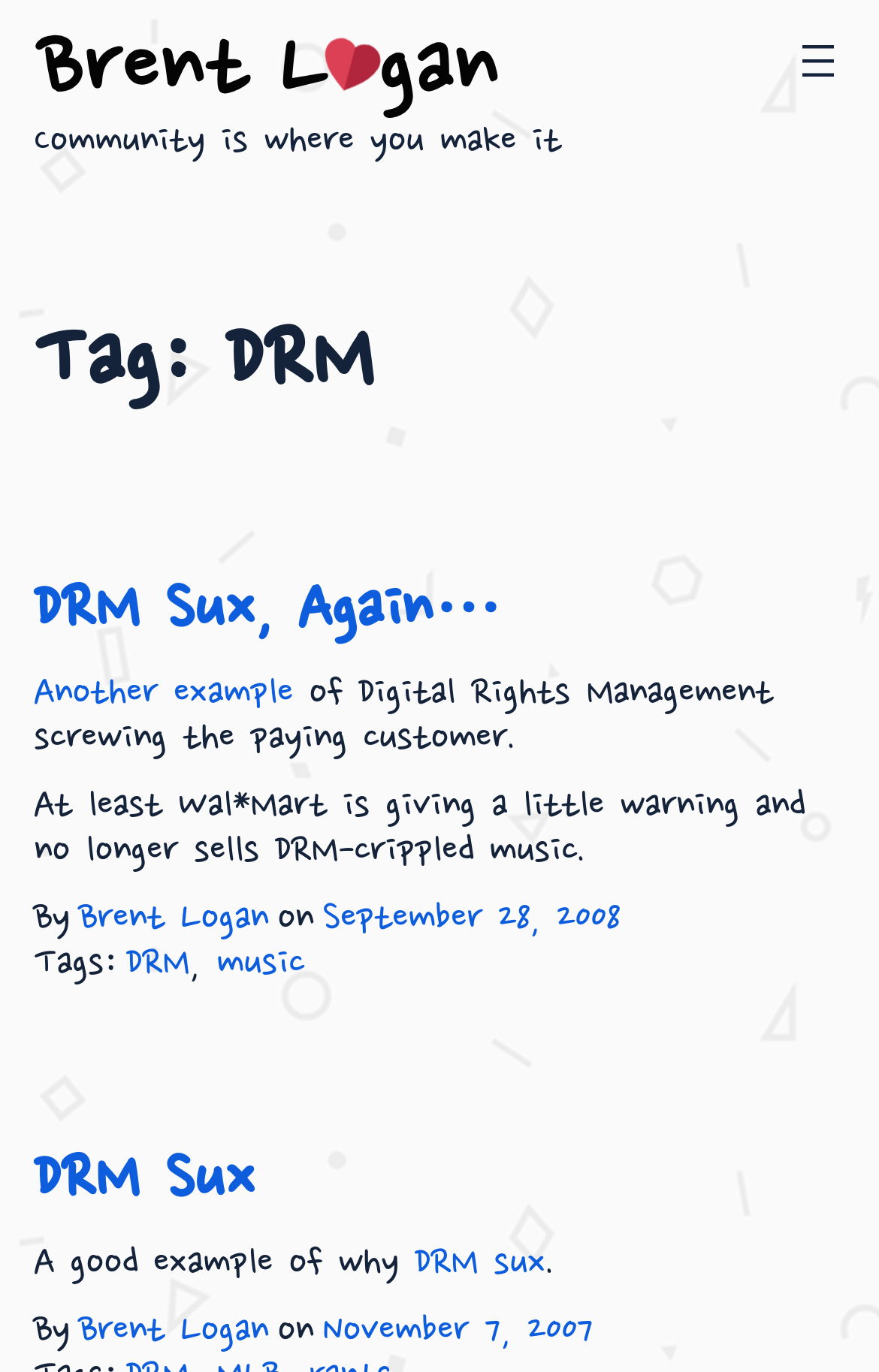Identify the bounding box coordinates of the region that needs to be clicked to carry out this instruction: "Call the phone number". Provide these coordinates as four float numbers ranging from 0 to 1, i.e., [left, top, right, bottom].

None